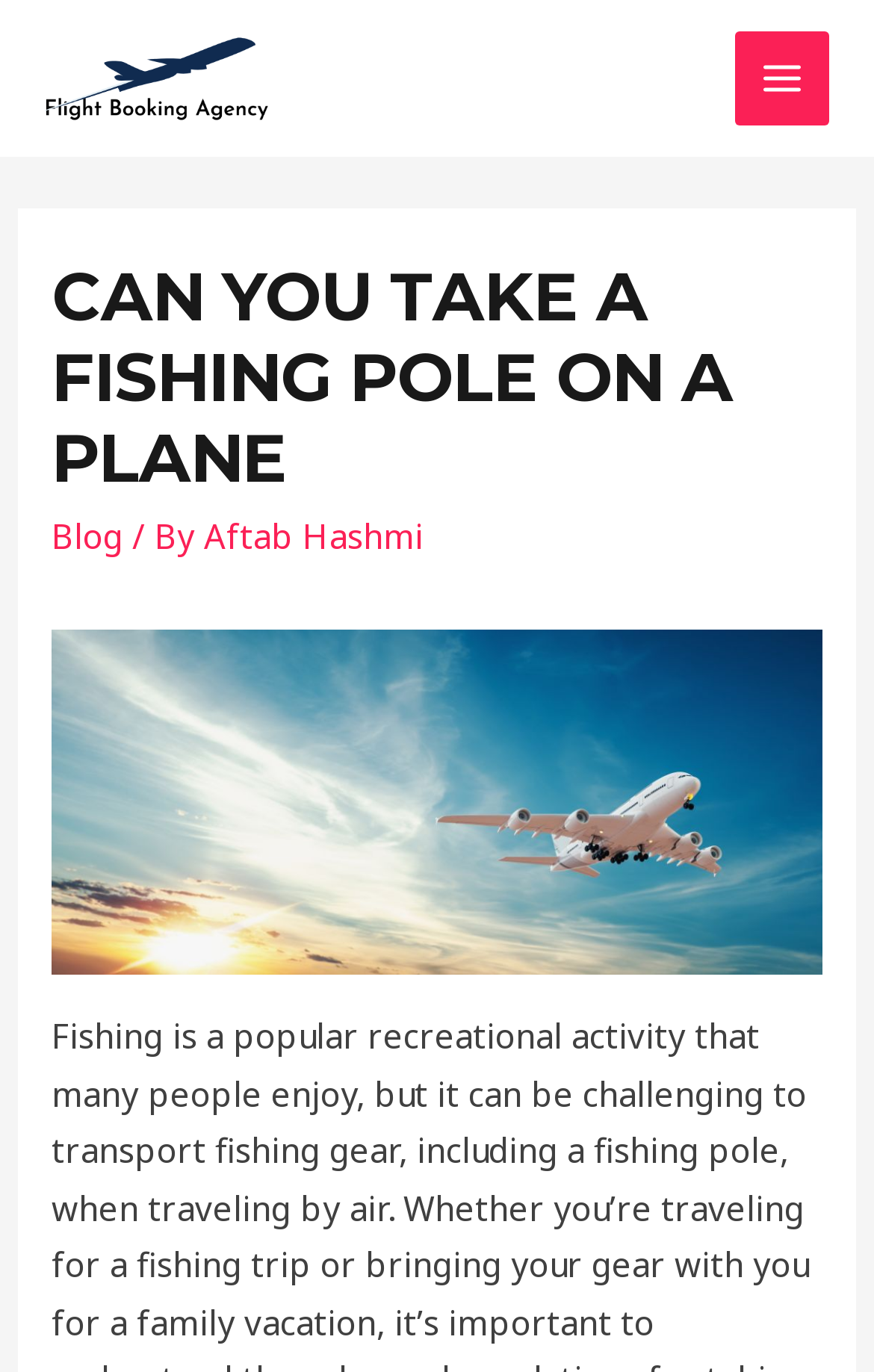Using the provided element description, identify the bounding box coordinates as (top-left x, top-left y, bottom-right x, bottom-right y). Ensure all values are between 0 and 1. Description: Main Menu

[0.84, 0.022, 0.949, 0.092]